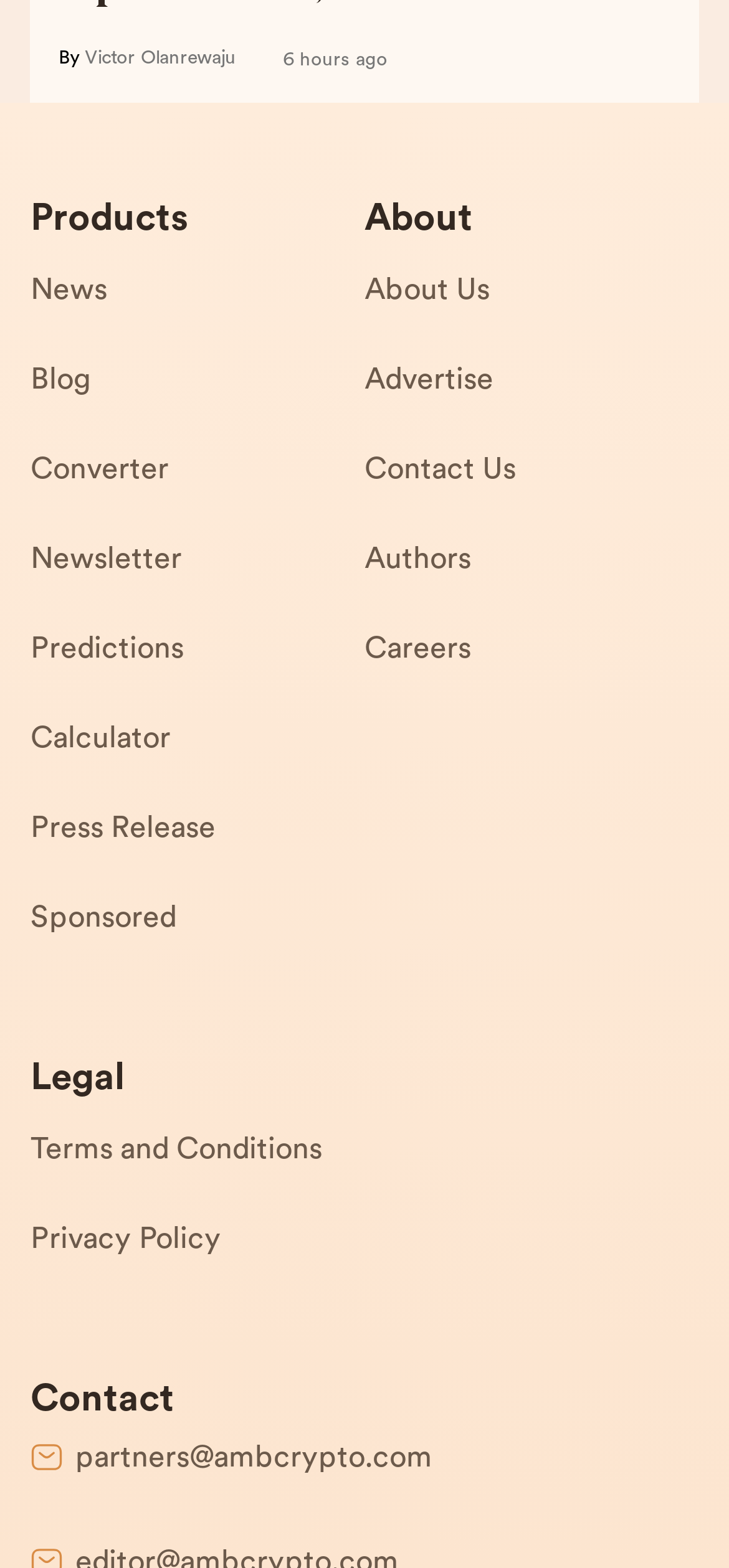Who wrote the article?
Based on the visual content, answer with a single word or a brief phrase.

Victor Olanrewaju